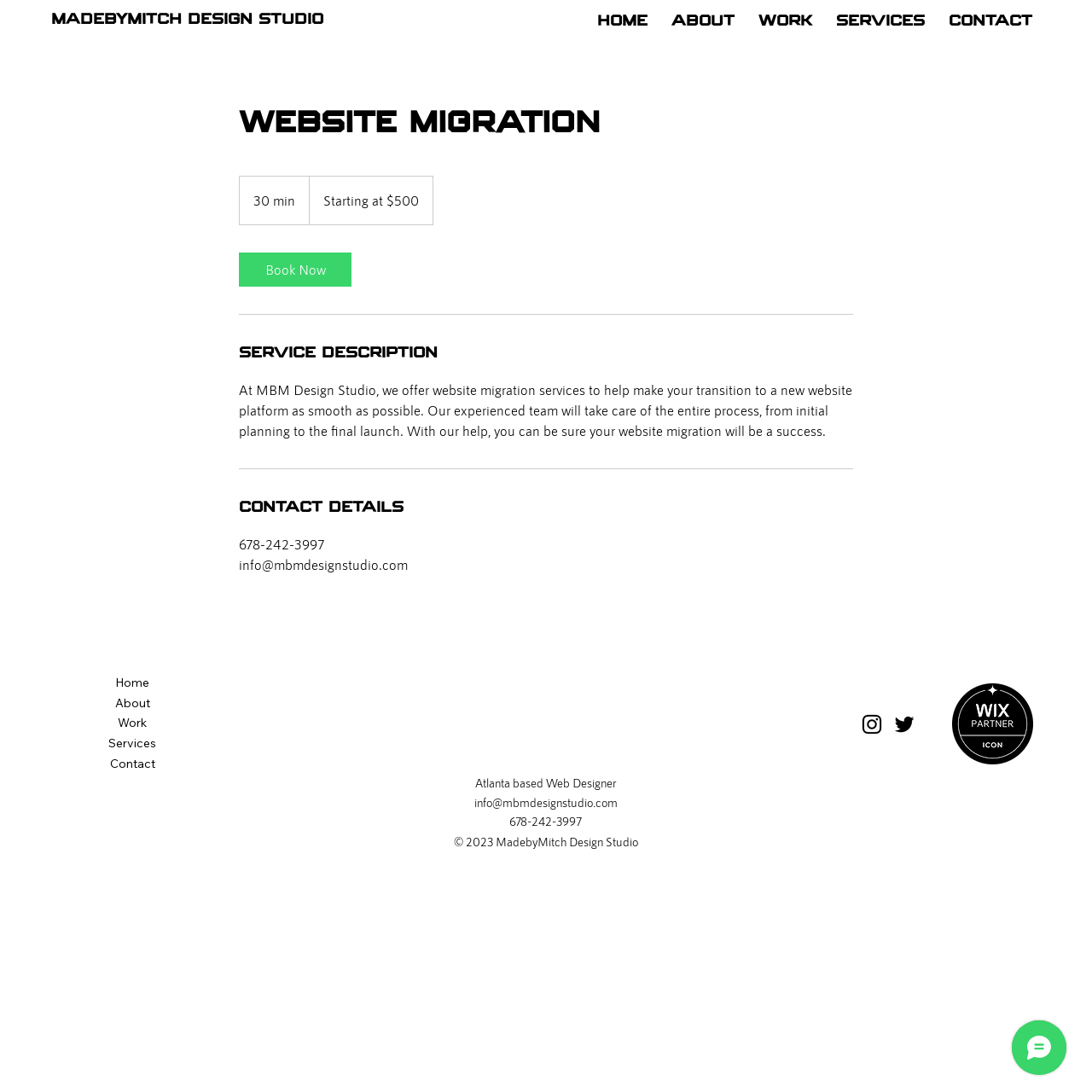What is the phone number to contact MBM Design Studio?
Provide an in-depth and detailed explanation in response to the question.

The answer can be found in the 'Contact Details' section, where the phone number '678-242-3997' is listed.